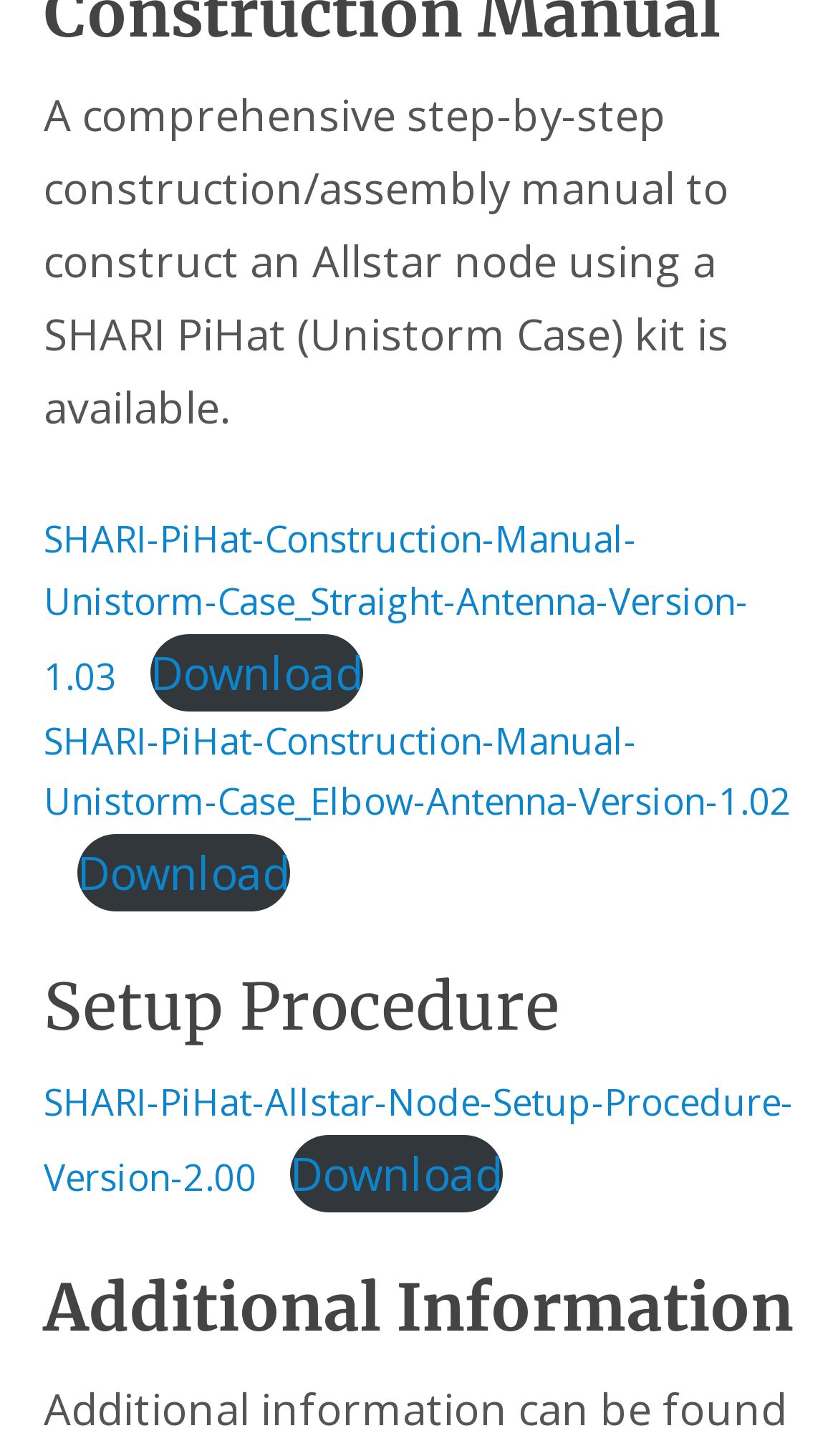How many download links are there?
Look at the image and construct a detailed response to the question.

I counted the number of links with 'Download' in their text, which are three: one described by 'wp-block-file--media-76c0ba10-f6bf-4481-837d-da135c10c228', one described by 'wp-block-file--media-982623eb-317b-45ee-81ea-5a4cd35411a3', and one described by 'wp-block-file--media-41df6066-d0ab-4acf-87d9-8b25b5edbf3b'.